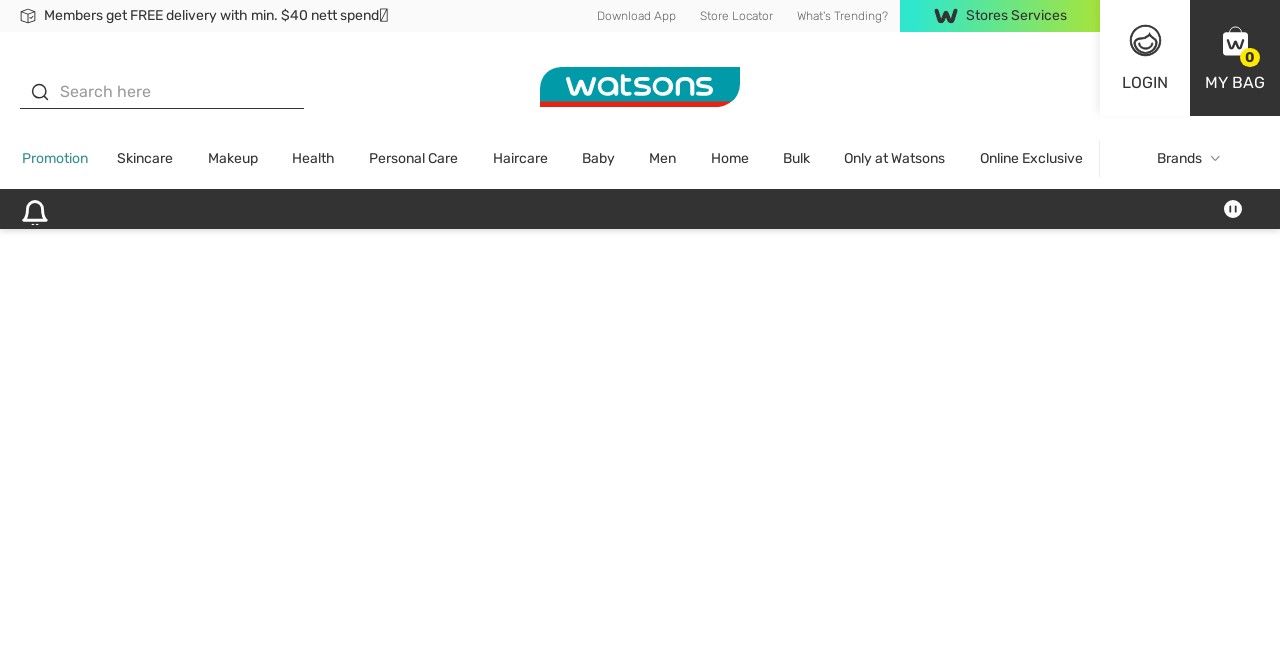What is the position of the 'LOGIN' button?
Look at the screenshot and provide an in-depth answer.

The 'LOGIN' button is located at the top right corner of the webpage, with its bounding box coordinates being [0.877, 0.111, 0.912, 0.14].